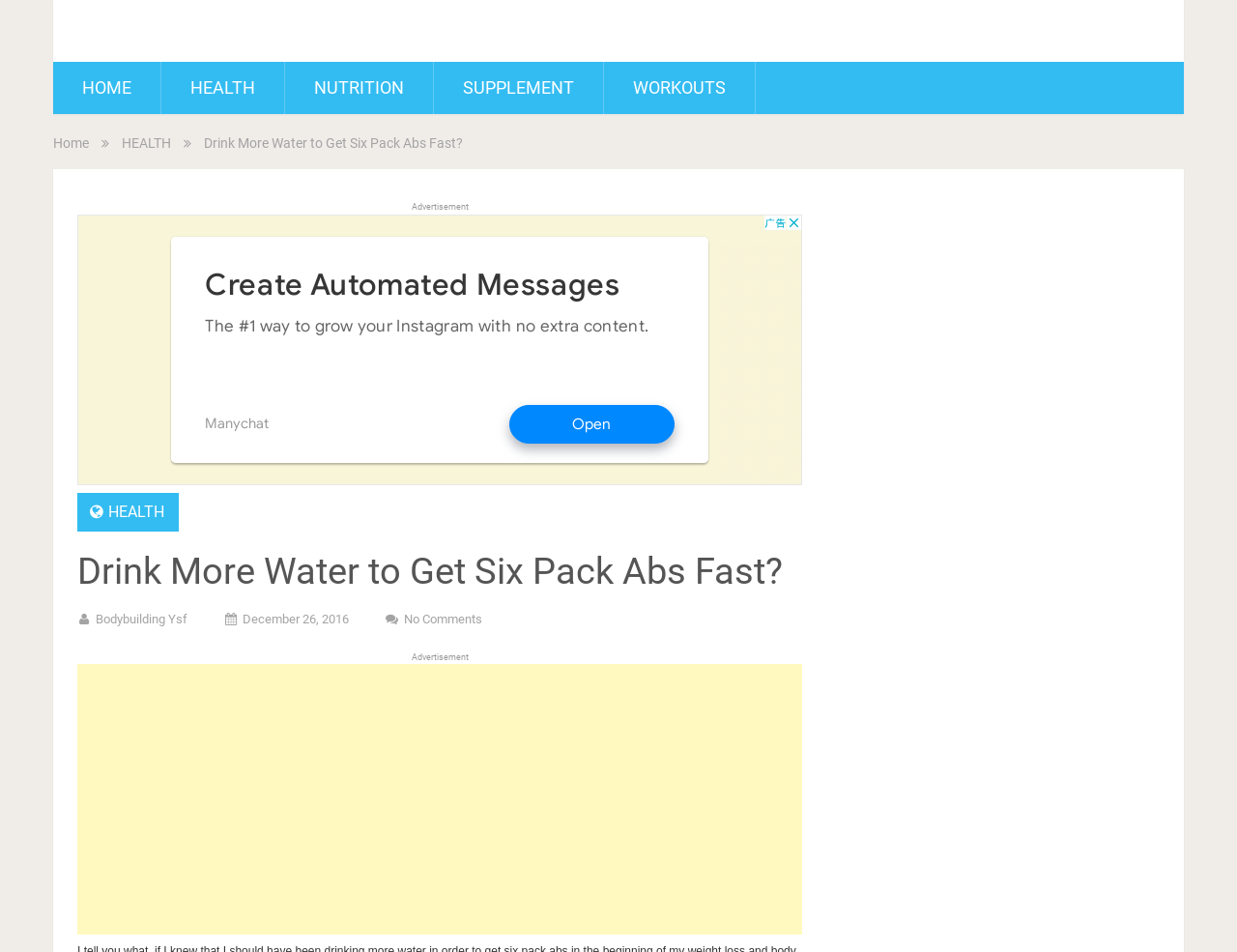What is the main topic of this webpage?
From the image, respond with a single word or phrase.

Six pack abs